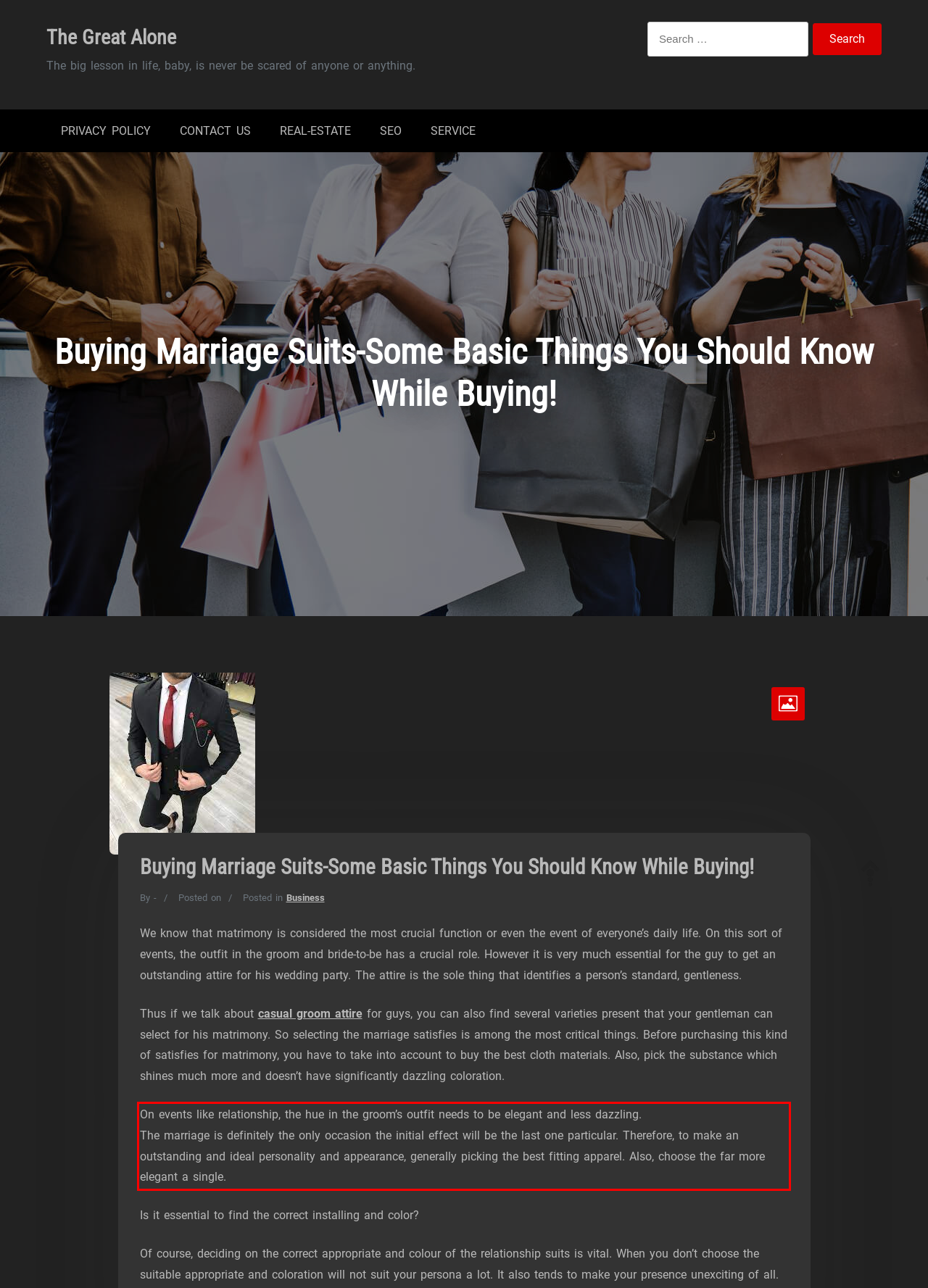You are provided with a screenshot of a webpage featuring a red rectangle bounding box. Extract the text content within this red bounding box using OCR.

On events like relationship, the hue in the groom’s outfit needs to be elegant and less dazzling. The marriage is definitely the only occasion the initial effect will be the last one particular. Therefore, to make an outstanding and ideal personality and appearance, generally picking the best fitting apparel. Also, choose the far more elegant a single.